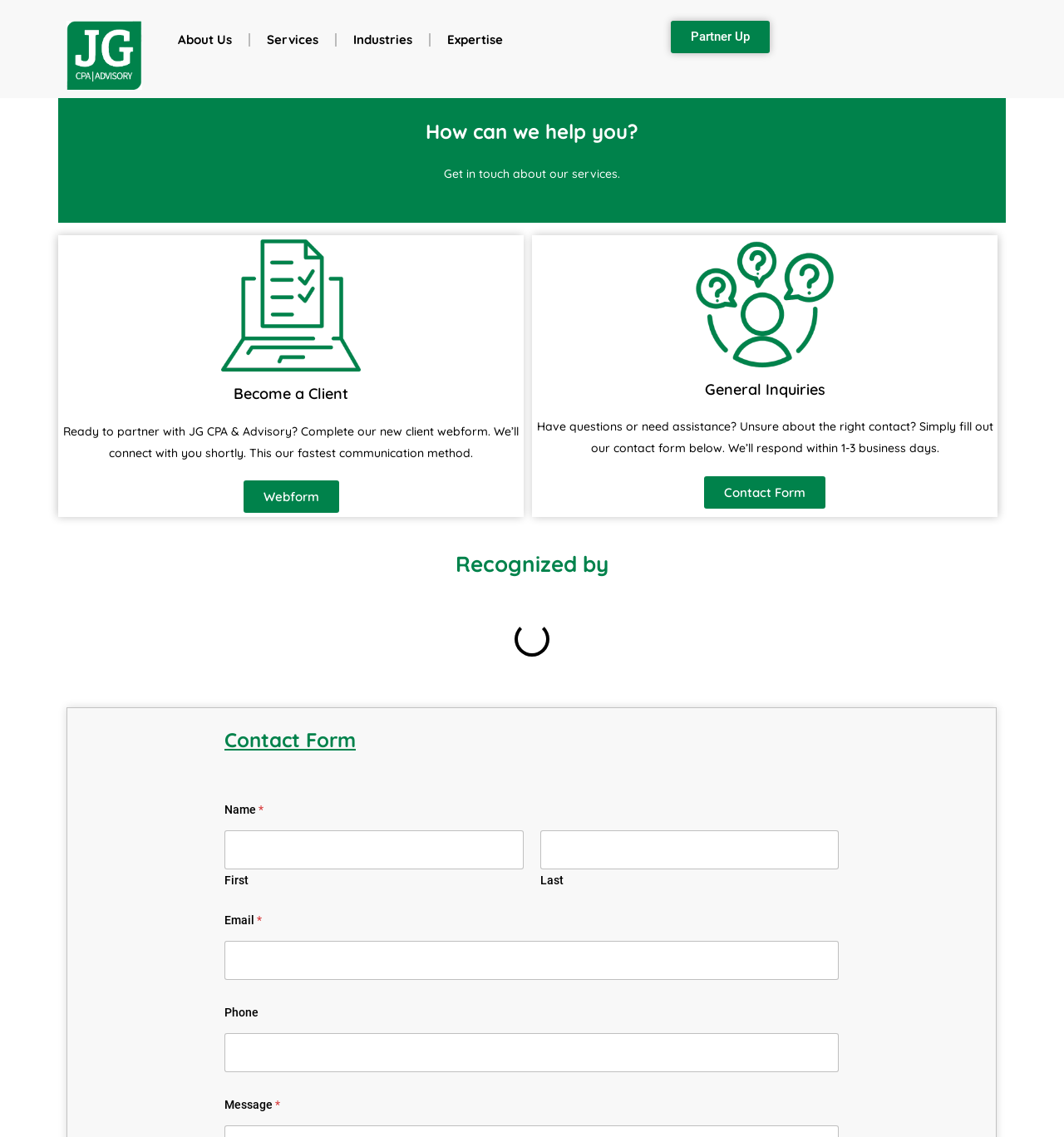Give a full account of the webpage's elements and their arrangement.

This webpage is a contact page for JG CPA & Advisory, a professional services firm. At the top left corner, there is a site logo with a link to the homepage. Next to it, there are four navigation links: "About Us", "Services", "Industries", and "Expertise". On the right side of the top navigation bar, there is a "Partner Up" link.

Below the navigation bar, there is a section with a heading "How can we help you?" followed by a brief description "Get in touch about our services." This section also contains a figure with an image related to completing a new client webform. 

Underneath, there is a section with a heading "Become a Client" that provides a call-to-action to complete a new client webform. This section also contains a link to the webform and a brief description of the process.

To the right of the "Become a Client" section, there is a section with a heading "General Inquiries" that provides information on how to contact the firm for general questions or assistance. This section also contains a link to a contact form.

At the bottom of the page, there is a section with a heading "Recognized by" followed by a contact form with fields for first name, last name, email, phone number, and message.